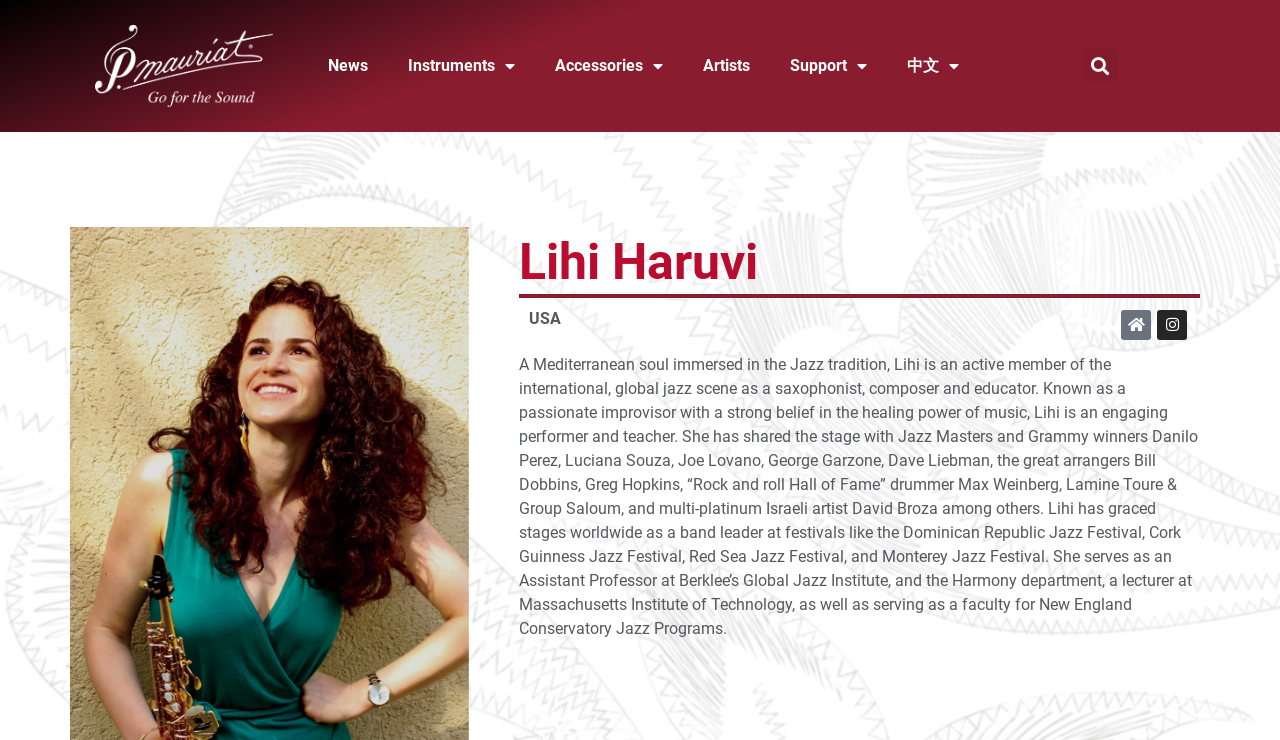How many languages are available on this website?
Based on the visual, give a brief answer using one word or a short phrase.

At least 2